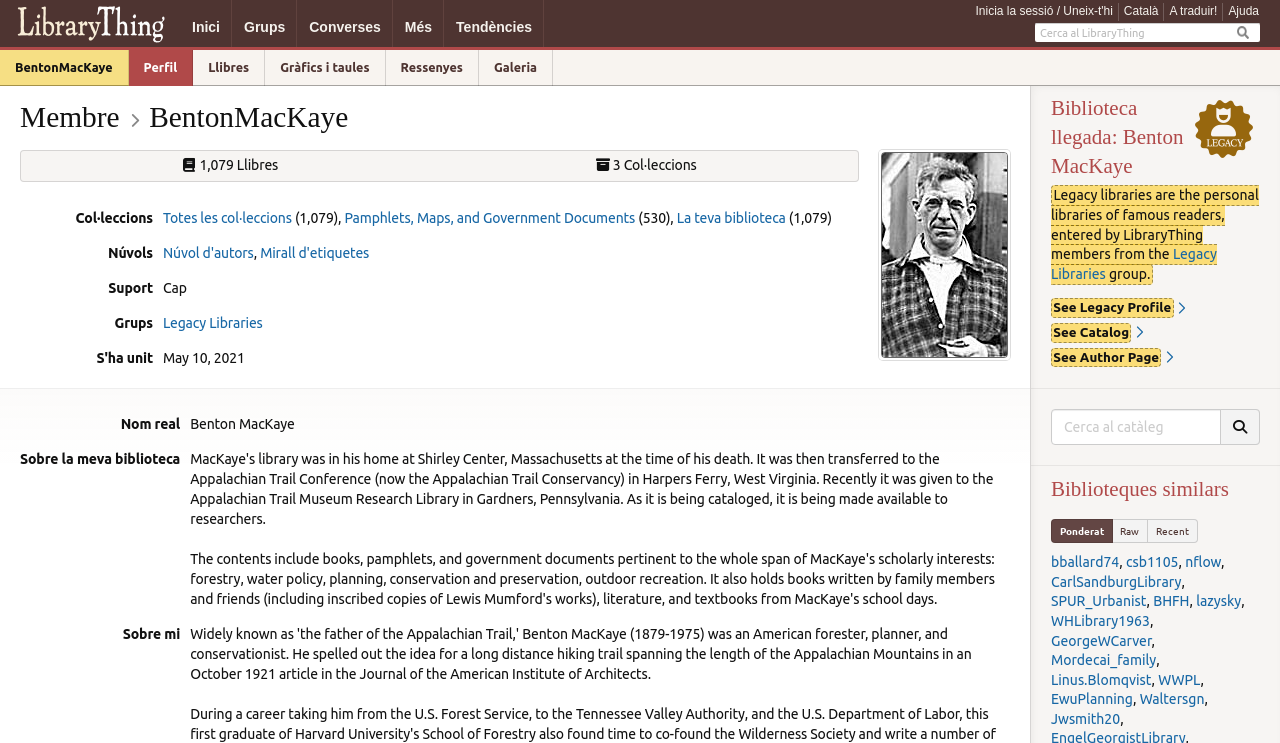Locate the bounding box coordinates of the area that needs to be clicked to fulfill the following instruction: "Explore Legacy Libraries". The coordinates should be in the format of four float numbers between 0 and 1, namely [left, top, right, bottom].

[0.821, 0.332, 0.951, 0.38]